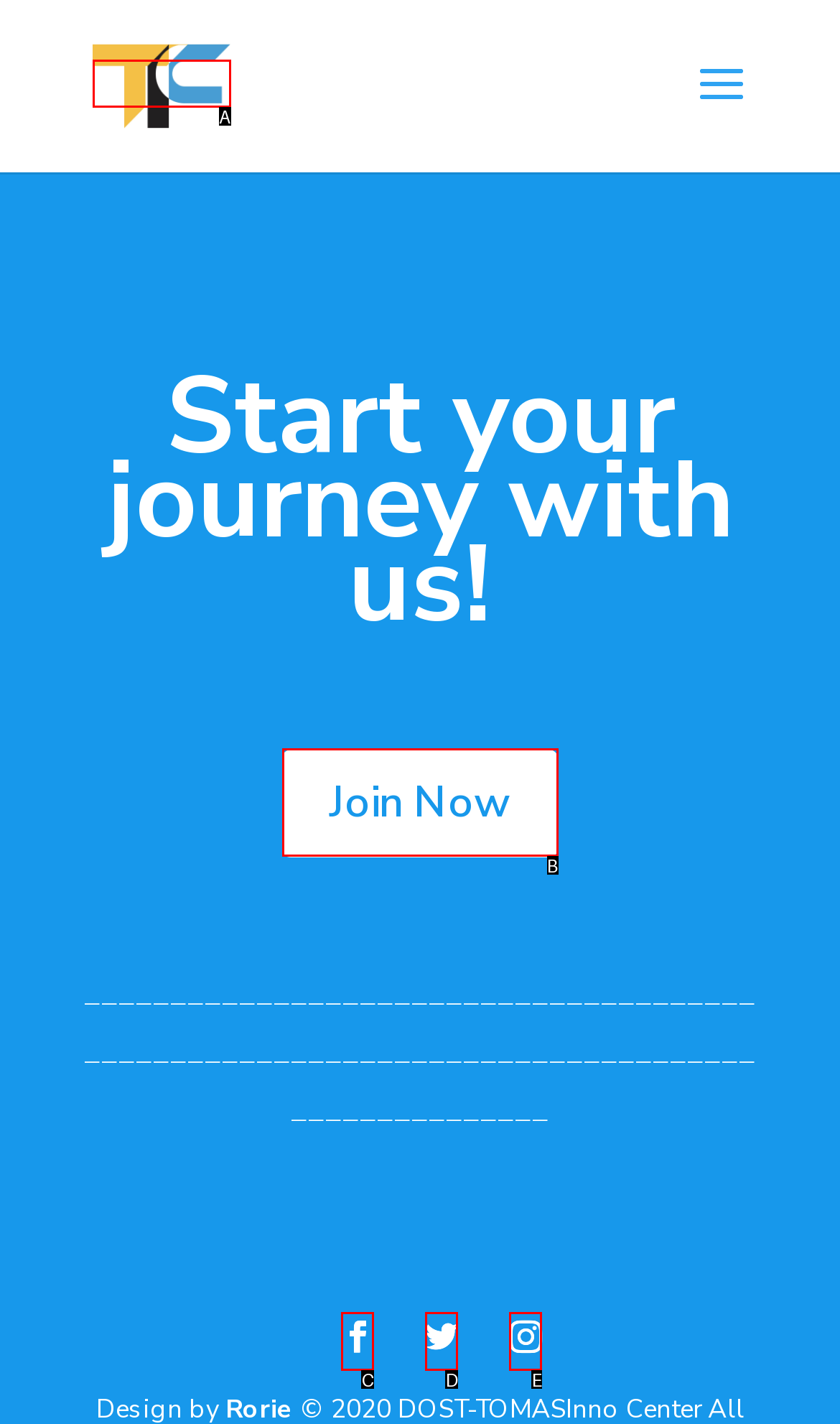Choose the option that best matches the element: Join Now
Respond with the letter of the correct option.

B